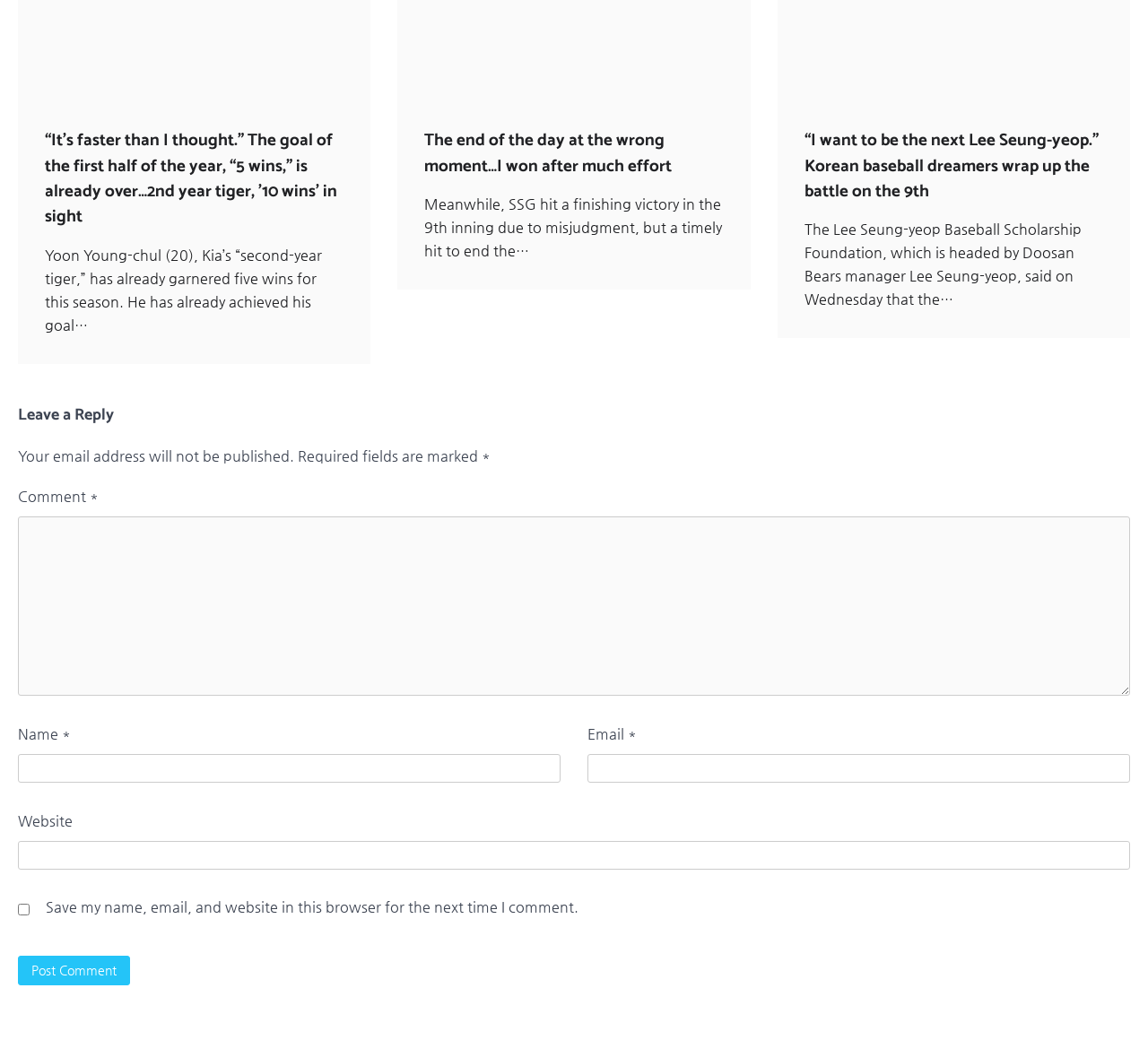Predict the bounding box of the UI element that fits this description: "Kananook Creek Association Inc".

None